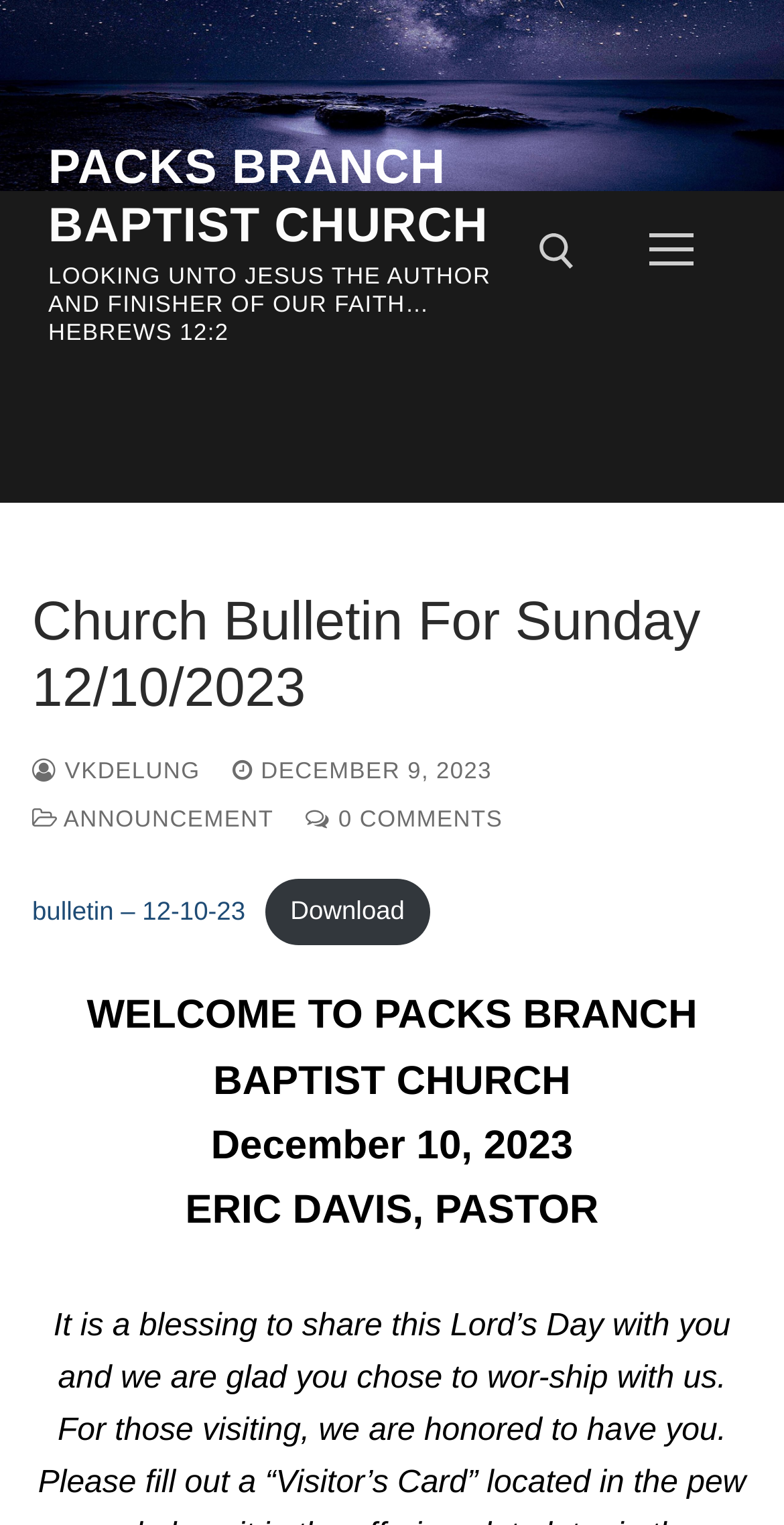Consider the image and give a detailed and elaborate answer to the question: 
What is the purpose of the search tool?

The search tool can be found in the top-right corner of the webpage, where it says 'Search for:' and has a search box and a submit button. The purpose of the search tool is to allow users to search for something on the webpage.